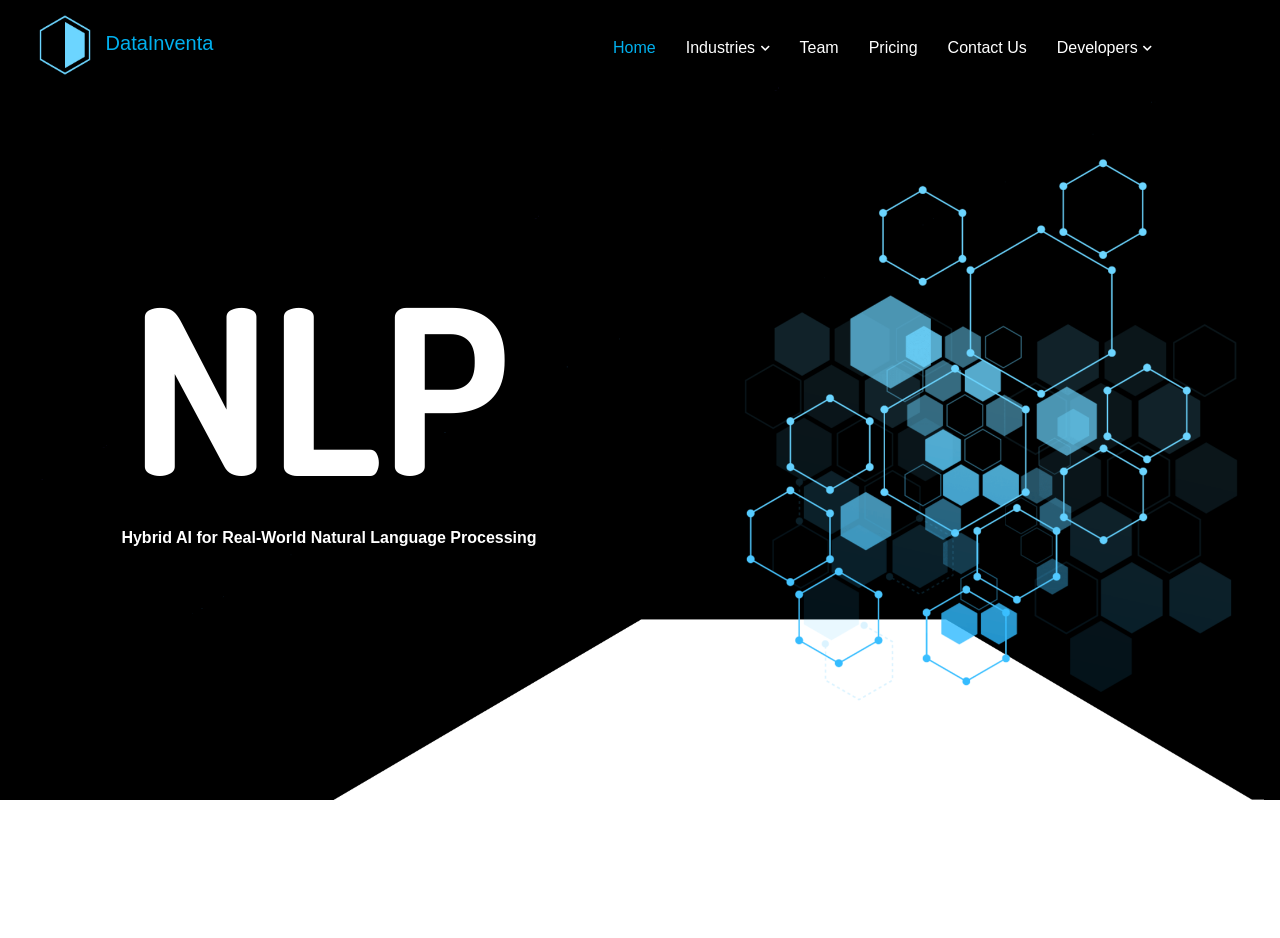Please identify the bounding box coordinates of the element's region that I should click in order to complete the following instruction: "explore Health Care". The bounding box coordinates consist of four float numbers between 0 and 1, i.e., [left, top, right, bottom].

[0.031, 0.263, 0.109, 0.285]